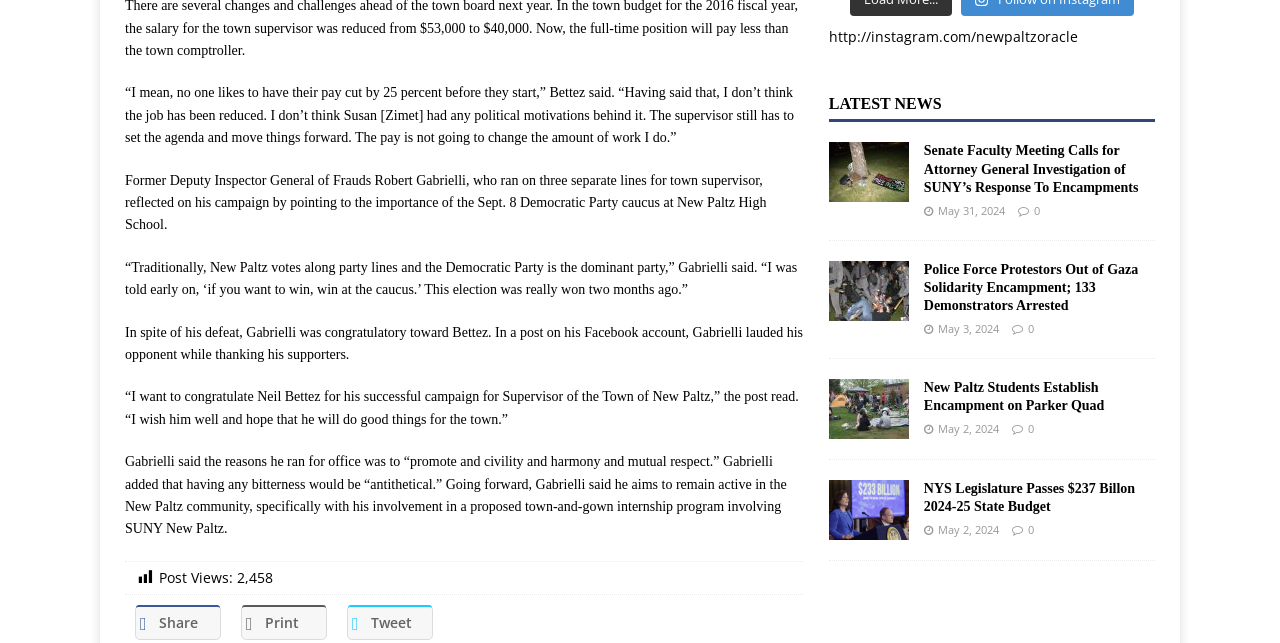Please find the bounding box coordinates for the clickable element needed to perform this instruction: "Visit the New Paltz Oracle Instagram page".

[0.647, 0.042, 0.842, 0.072]